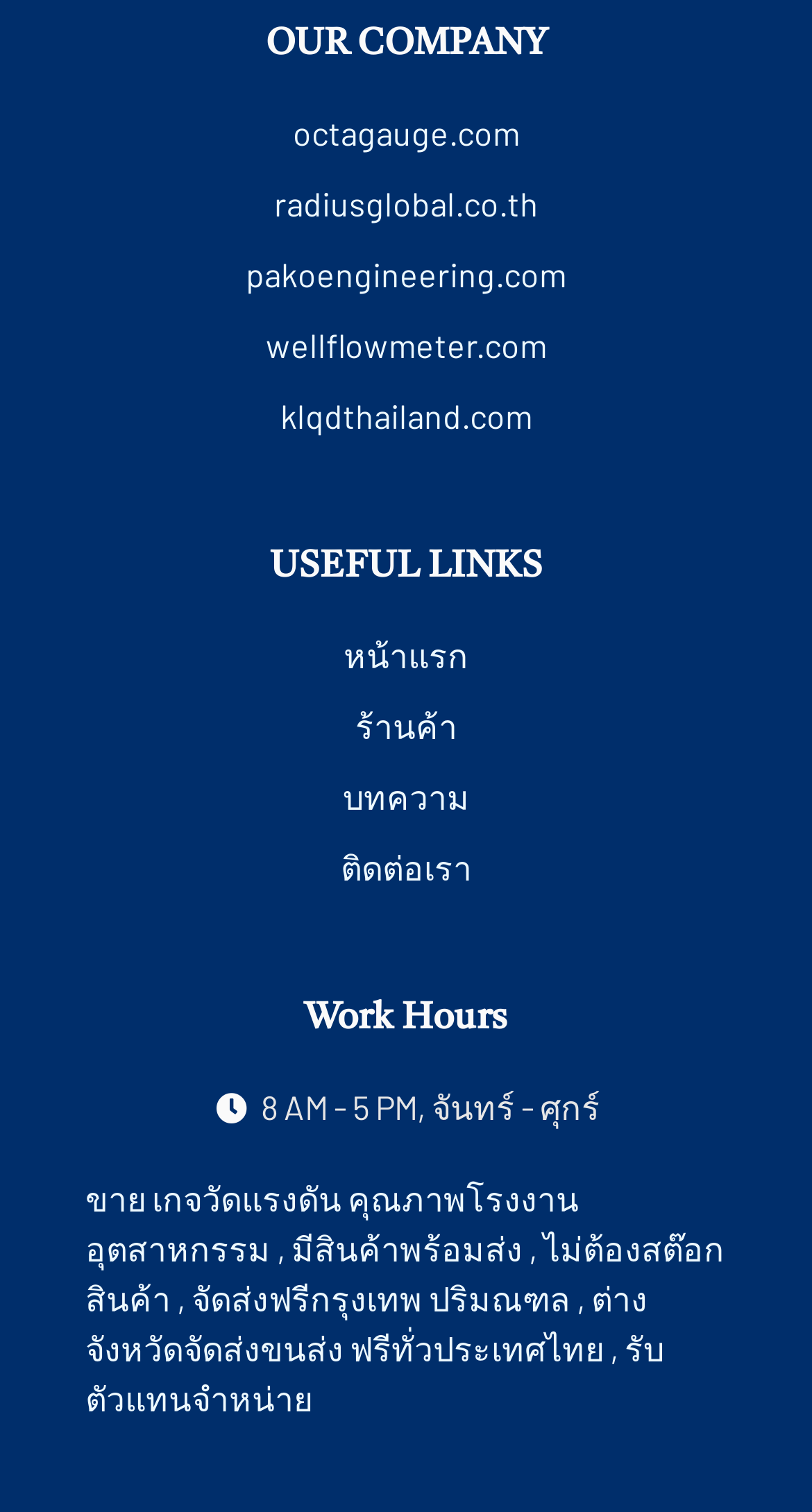Please answer the following query using a single word or phrase: 
What is the language of the webpage?

Thai